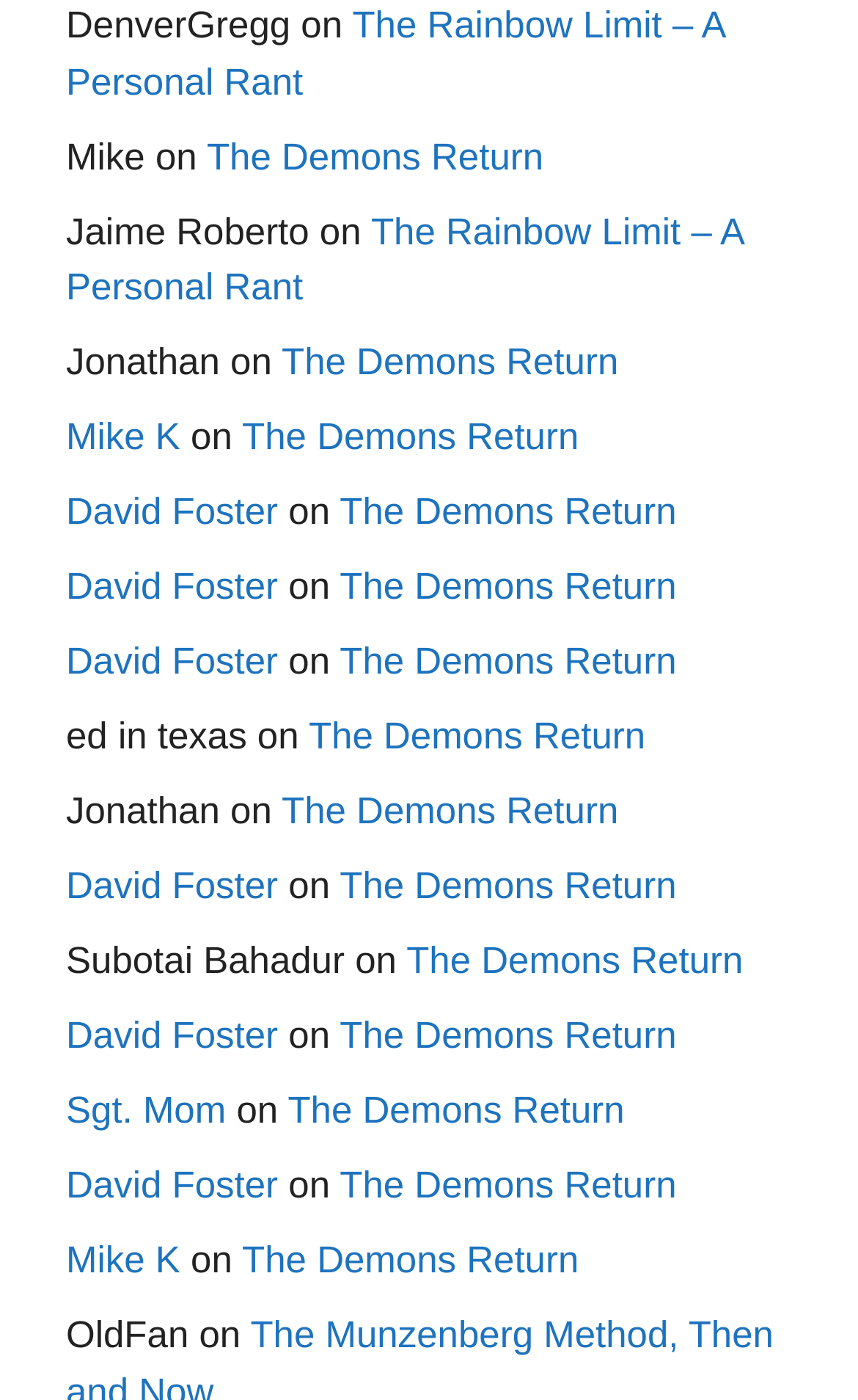Analyze the image and deliver a detailed answer to the question: How many authors are listed on this webpage?

I counted the number of unique author names mentioned on the webpage, which are DenverGregg, Mike, Jaime Roberto, Jonathan, David Foster, Subotai Bahadur, Sgt. Mom, Mike K, and OldFan.